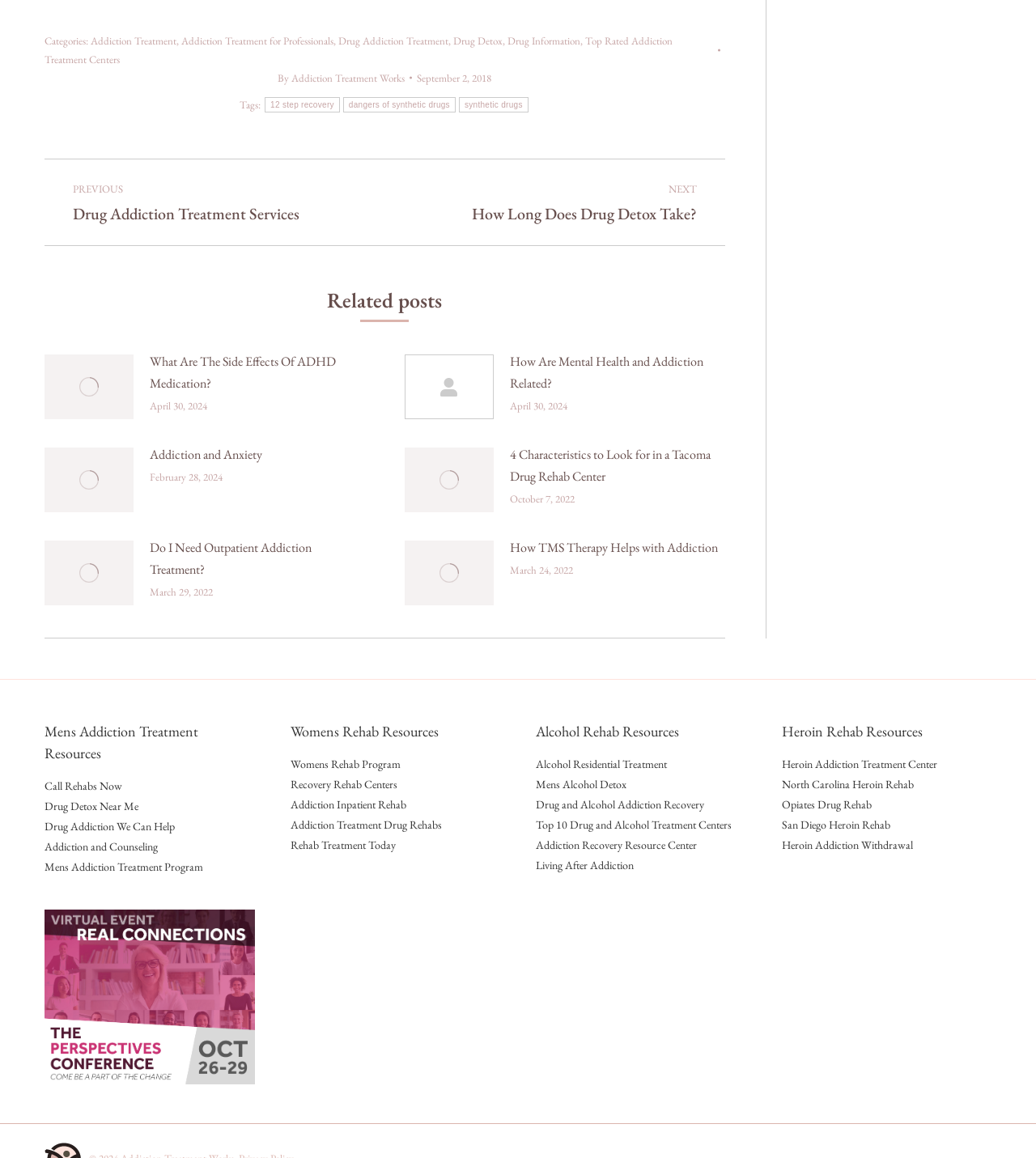Identify the bounding box for the described UI element. Provide the coordinates in (top-left x, top-left y, bottom-right x, bottom-right y) format with values ranging from 0 to 1: aria-label="Post image"

[0.043, 0.306, 0.129, 0.362]